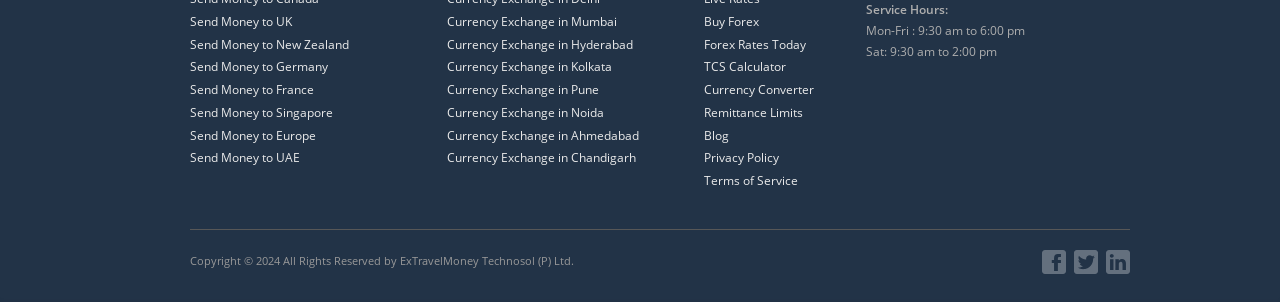Locate the bounding box of the UI element described in the following text: "Send Money to New Zealand".

[0.148, 0.105, 0.273, 0.185]